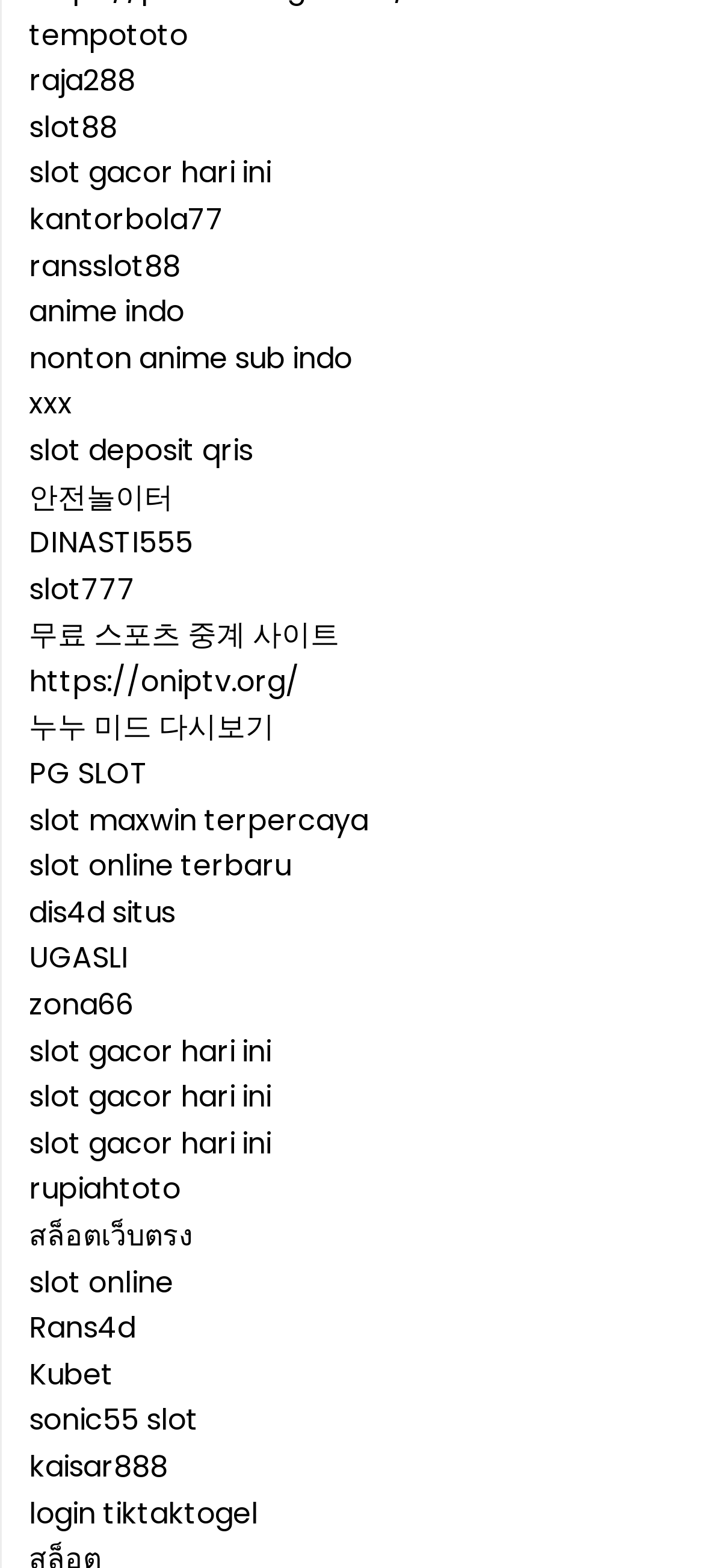Locate the bounding box coordinates of the segment that needs to be clicked to meet this instruction: "visit tempototo website".

[0.041, 0.009, 0.267, 0.035]